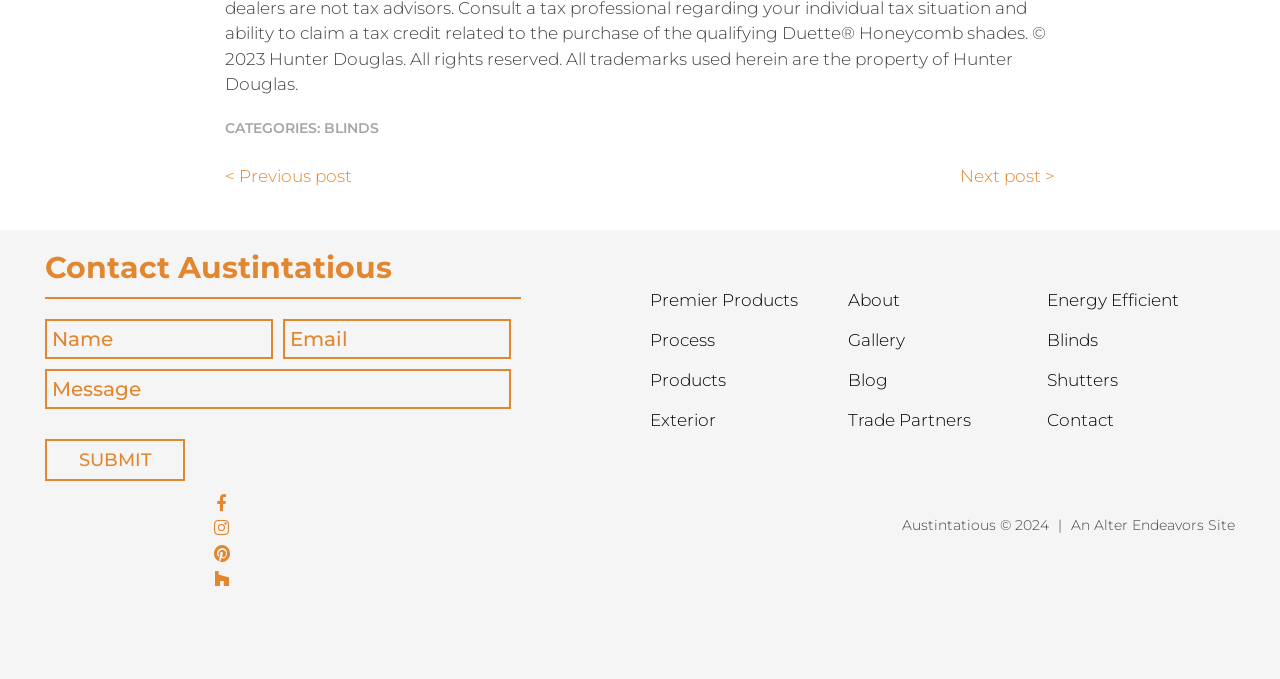Give a one-word or one-phrase response to the question:
What is the purpose of the contact form?

To send a message